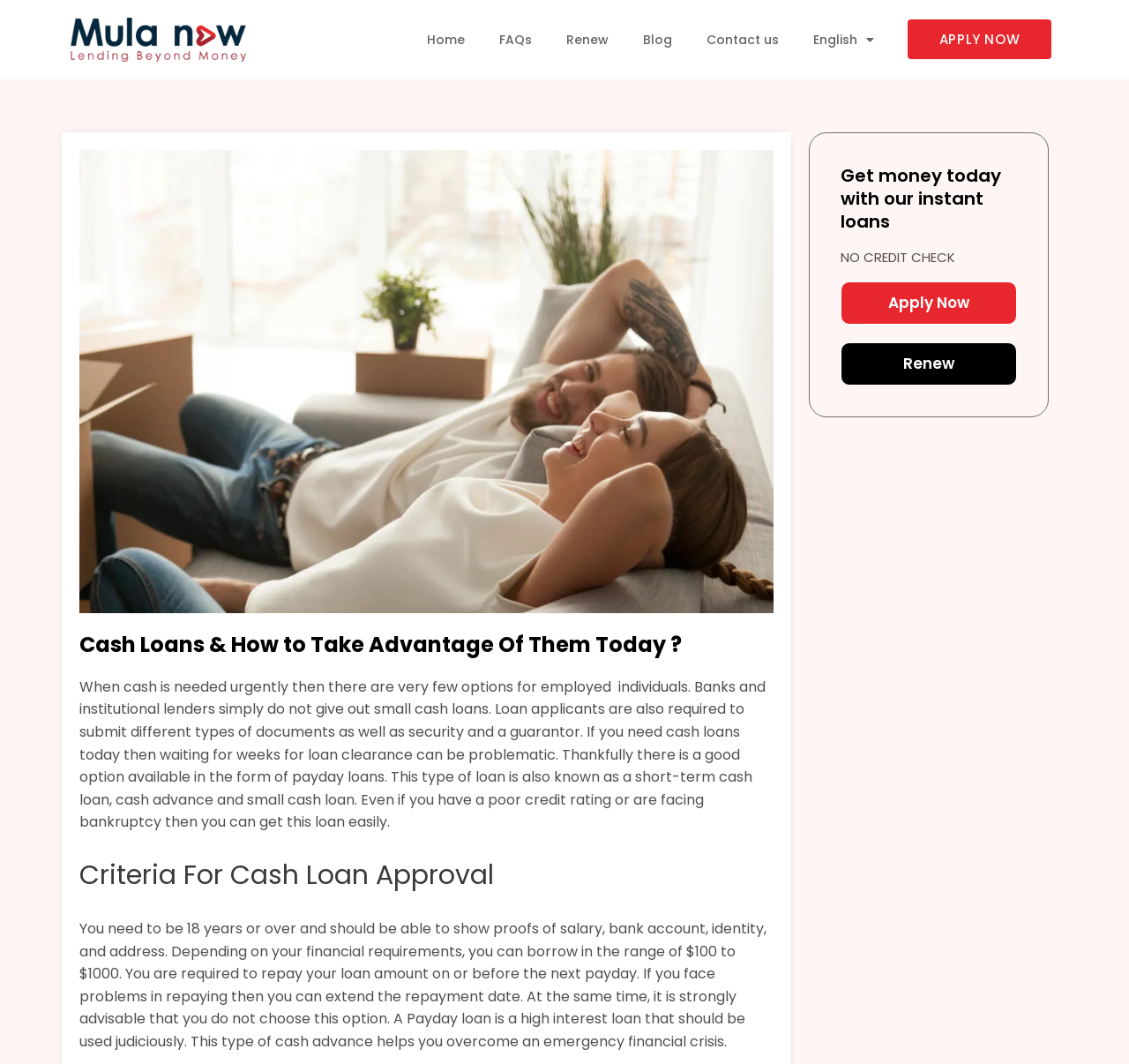What is the purpose of this webpage?
Please answer the question with as much detail as possible using the screenshot.

Based on the content of the webpage, it appears to be providing information and services related to cash loans, specifically payday loans, and guiding users on how to take advantage of them. The presence of 'Apply Now' links and loan-related headings and text suggests that the webpage is intended to facilitate the application process for cash loans.